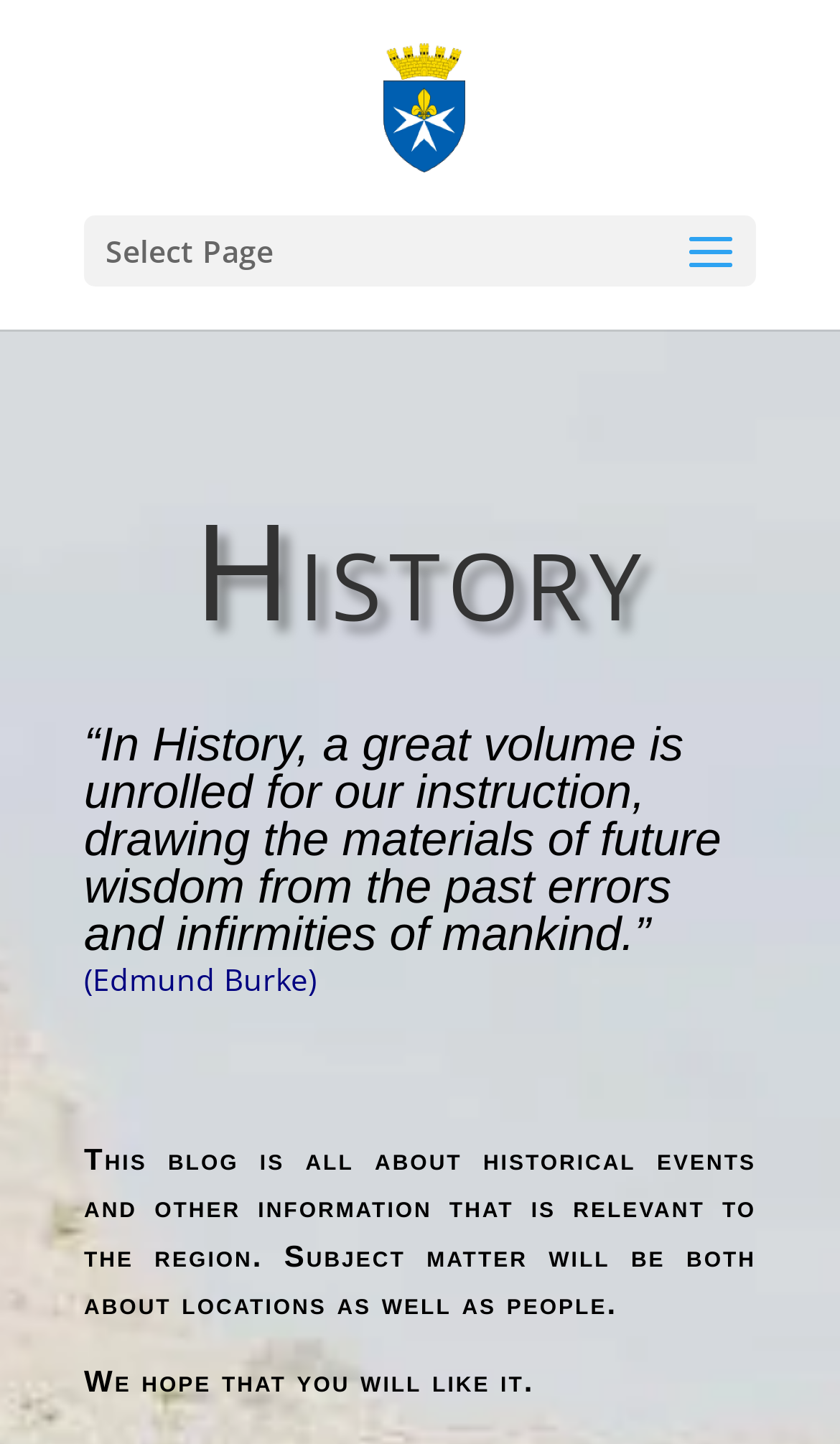What type of information is covered in this blog?
Based on the screenshot, provide a one-word or short-phrase response.

Locations and people